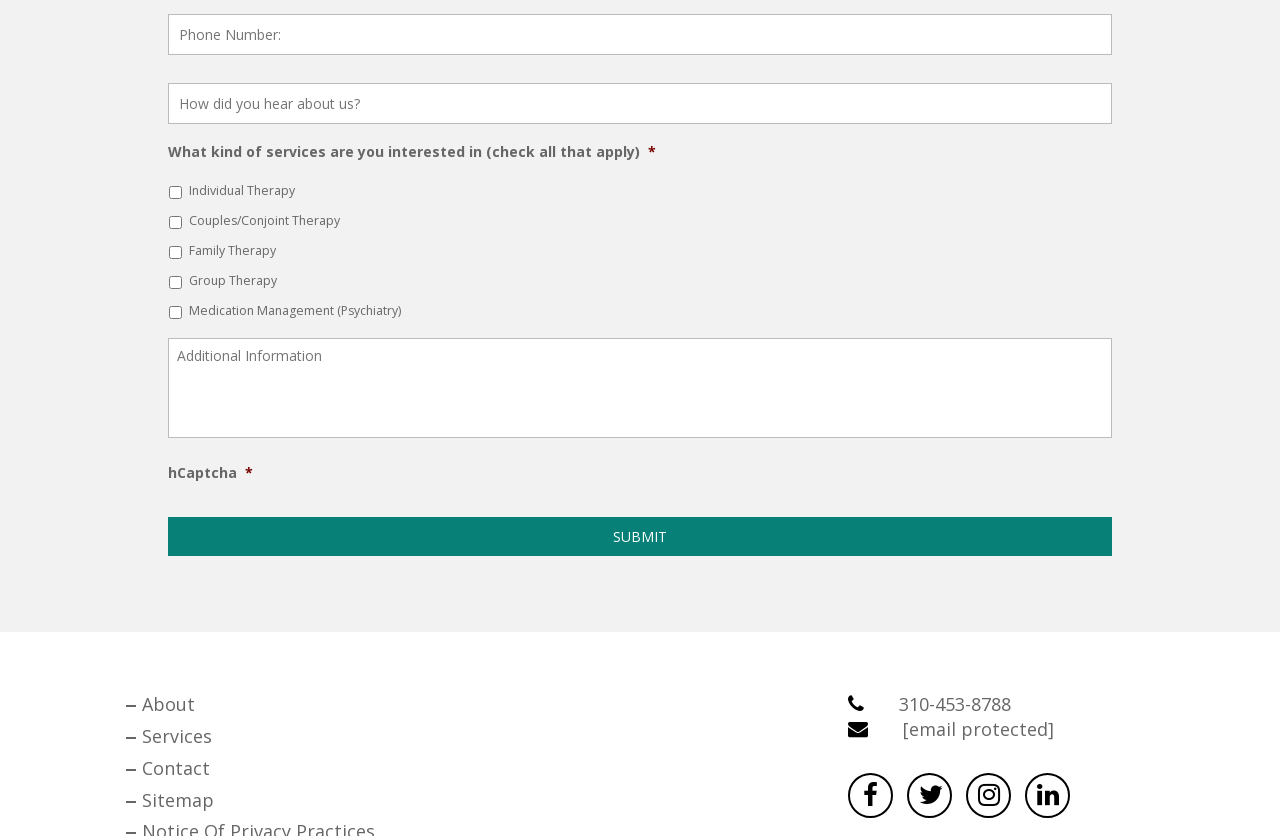How many checkboxes are there for services?
Answer the question using a single word or phrase, according to the image.

5